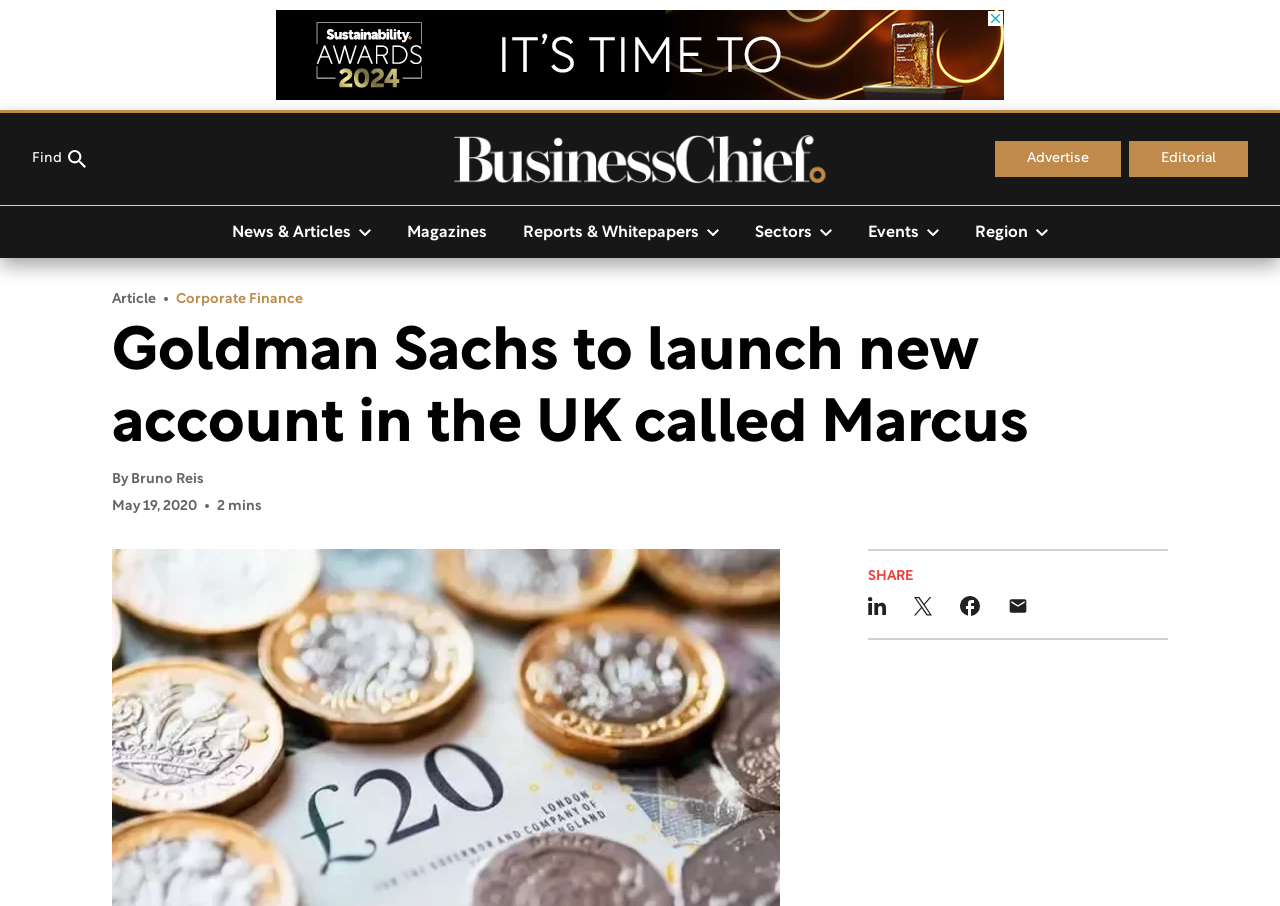Determine the main headline from the webpage and extract its text.

Goldman Sachs to launch new account in the UK called Marcus